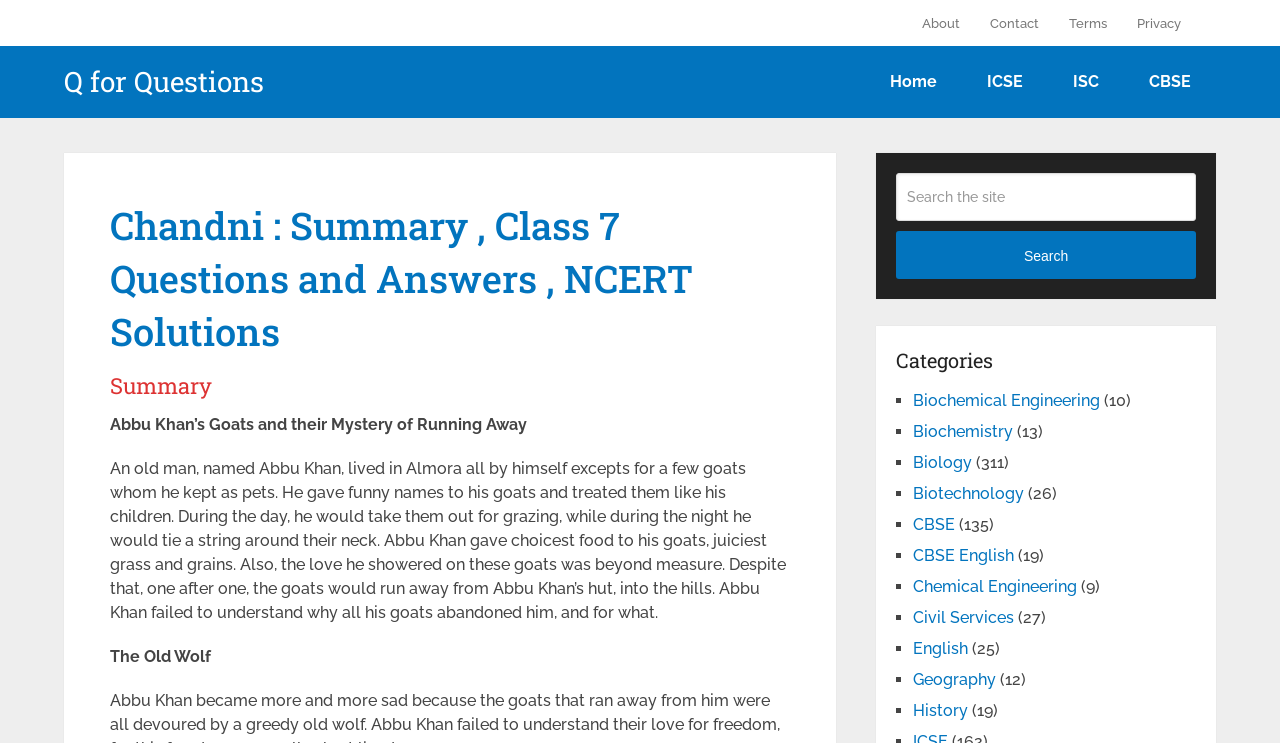Can you find the bounding box coordinates for the element to click on to achieve the instruction: "Click on the 'About' link"?

[0.72, 0.0, 0.762, 0.062]